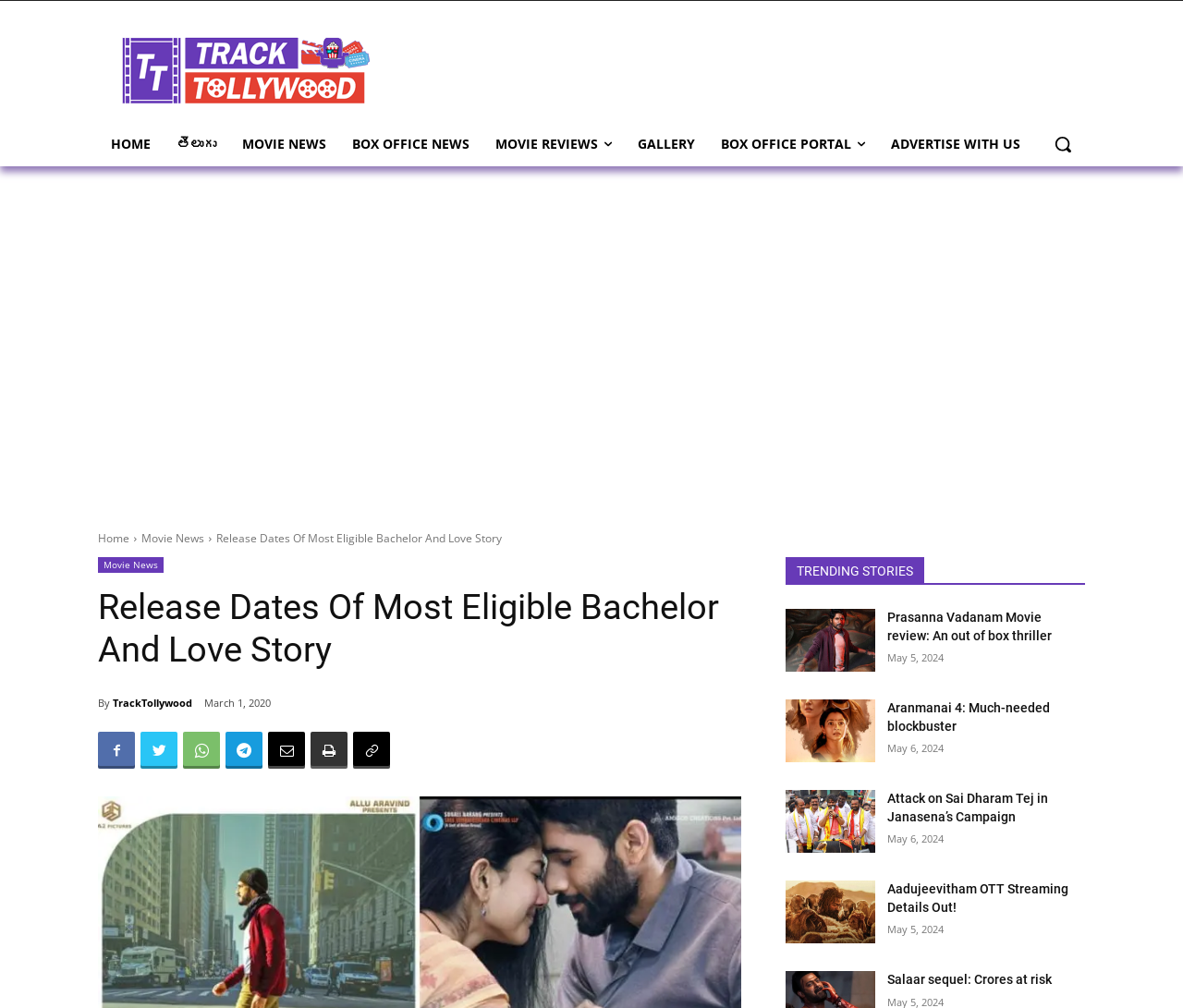Please find the bounding box coordinates of the element that must be clicked to perform the given instruction: "Visit the 'TrackTollywood' website". The coordinates should be four float numbers from 0 to 1, i.e., [left, top, right, bottom].

[0.083, 0.028, 0.333, 0.111]